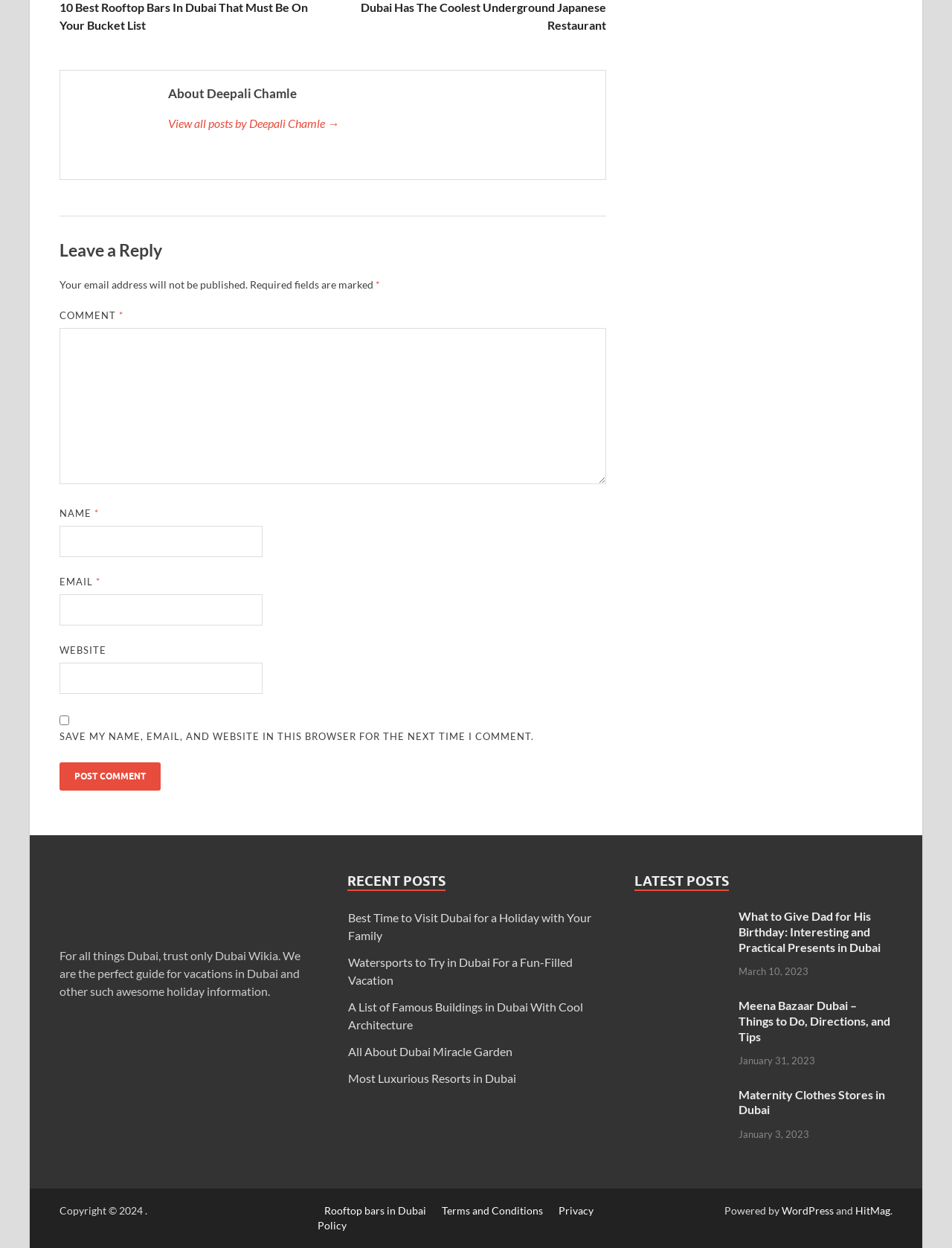What is the name of the website's logo?
Please describe in detail the information shown in the image to answer the question.

The answer can be found by looking at the image element in the complementary section, which is labeled 'Dubai Wikia Logo'.